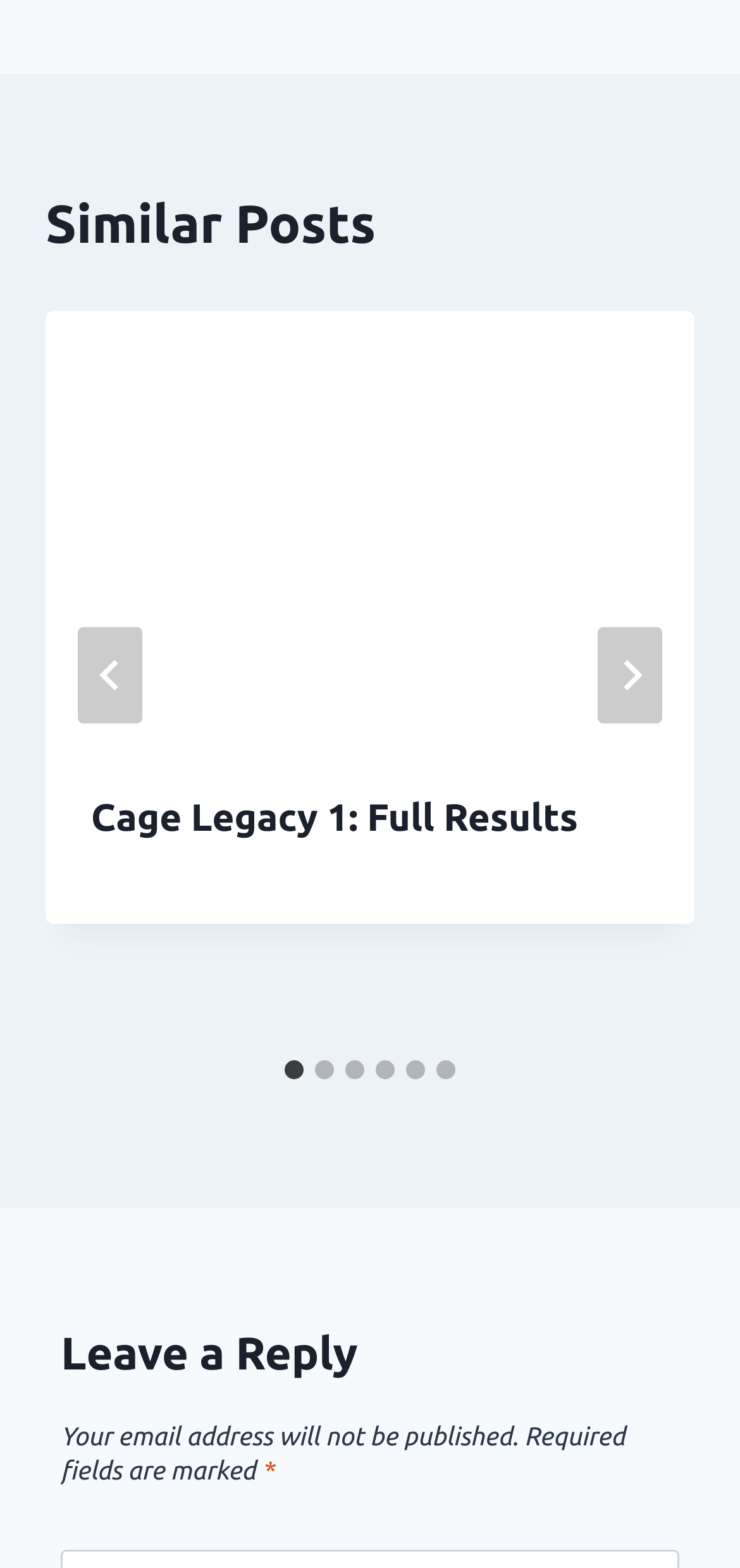Provide the bounding box coordinates of the HTML element described by the text: "aria-label="Go to slide 5"".

[0.549, 0.676, 0.574, 0.688]